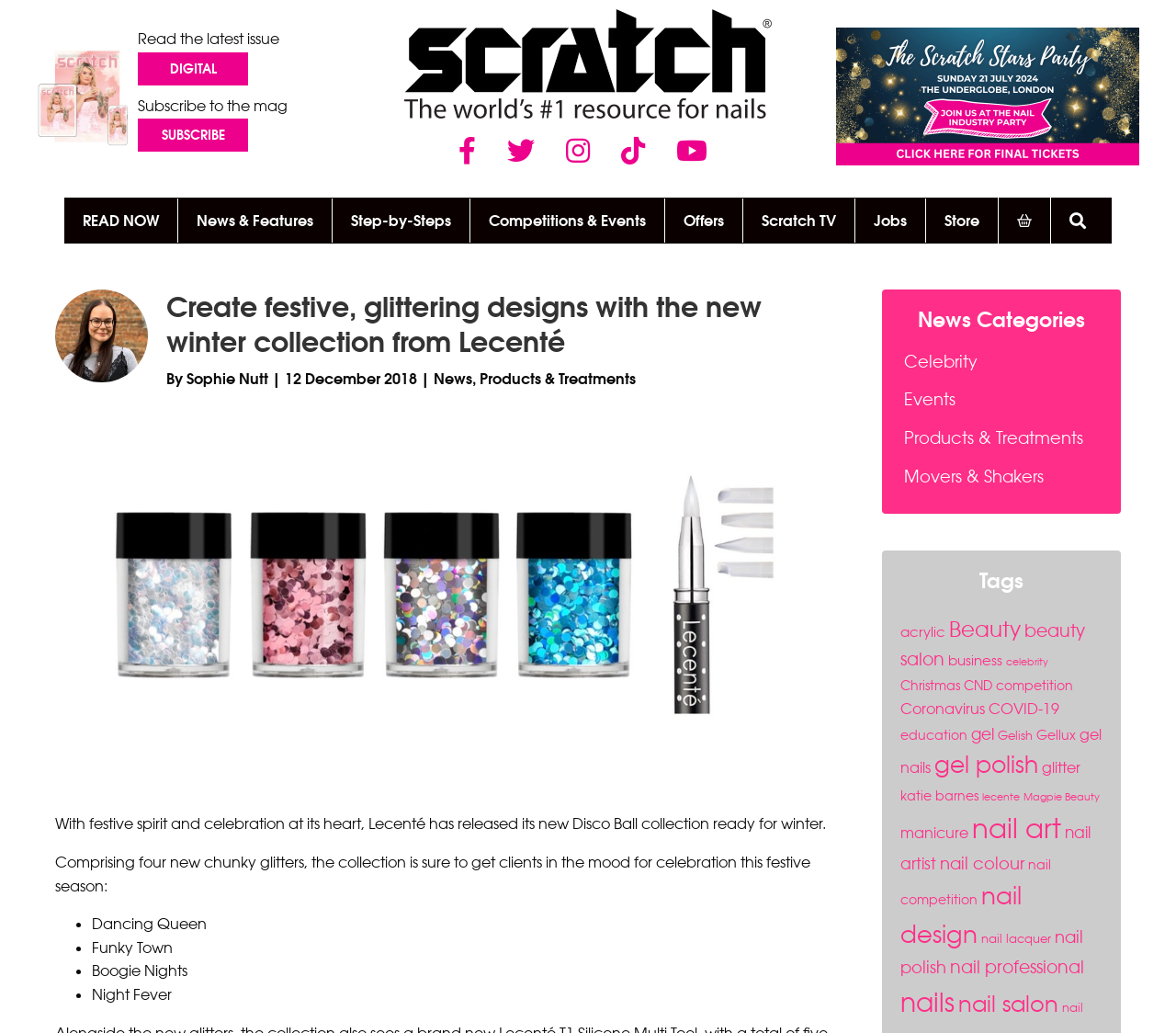Provide the text content of the webpage's main heading.

Create festive, glittering designs with the new winter collection from Lecenté